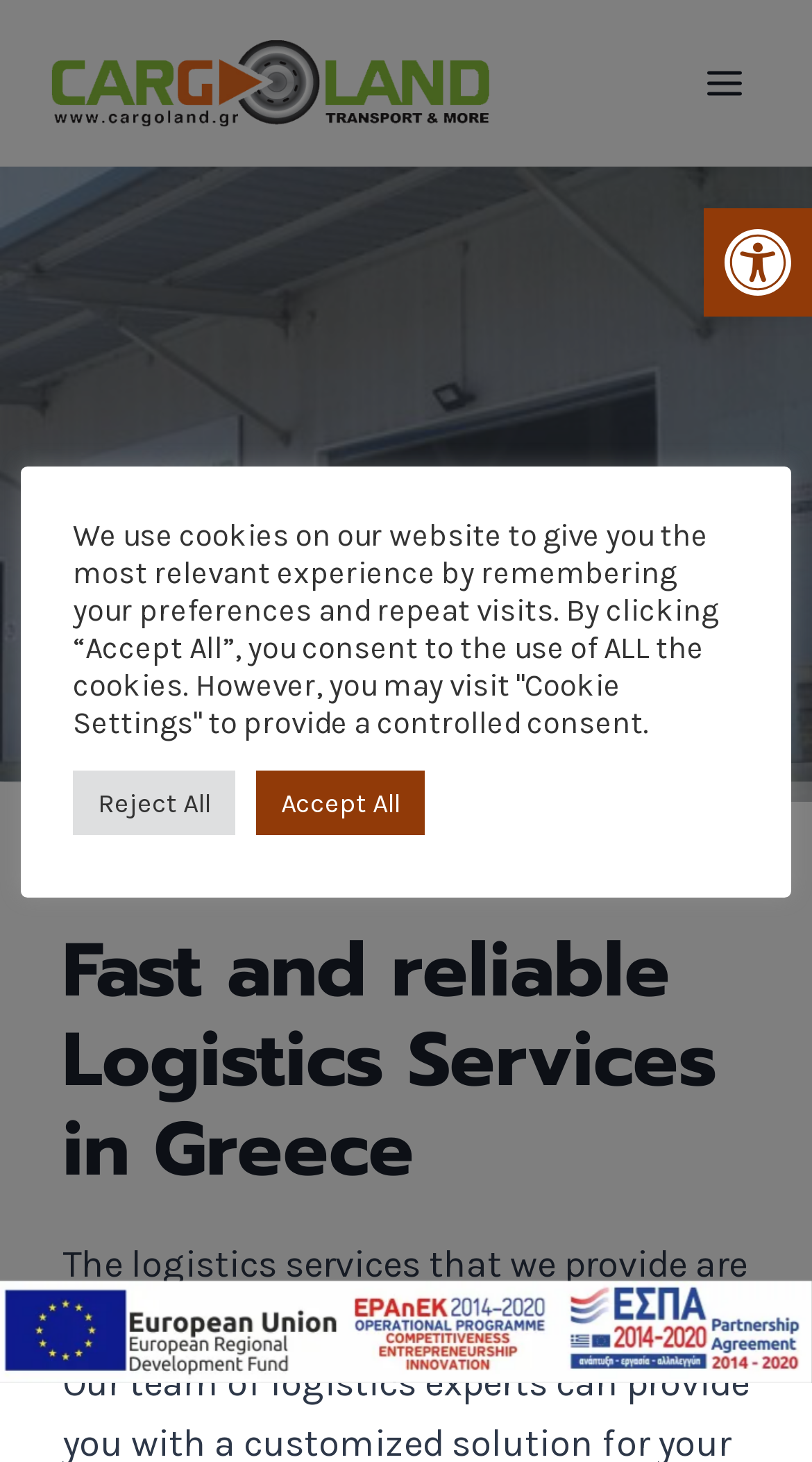How many headings are there on the webpage?
Using the image as a reference, answer with just one word or a short phrase.

2